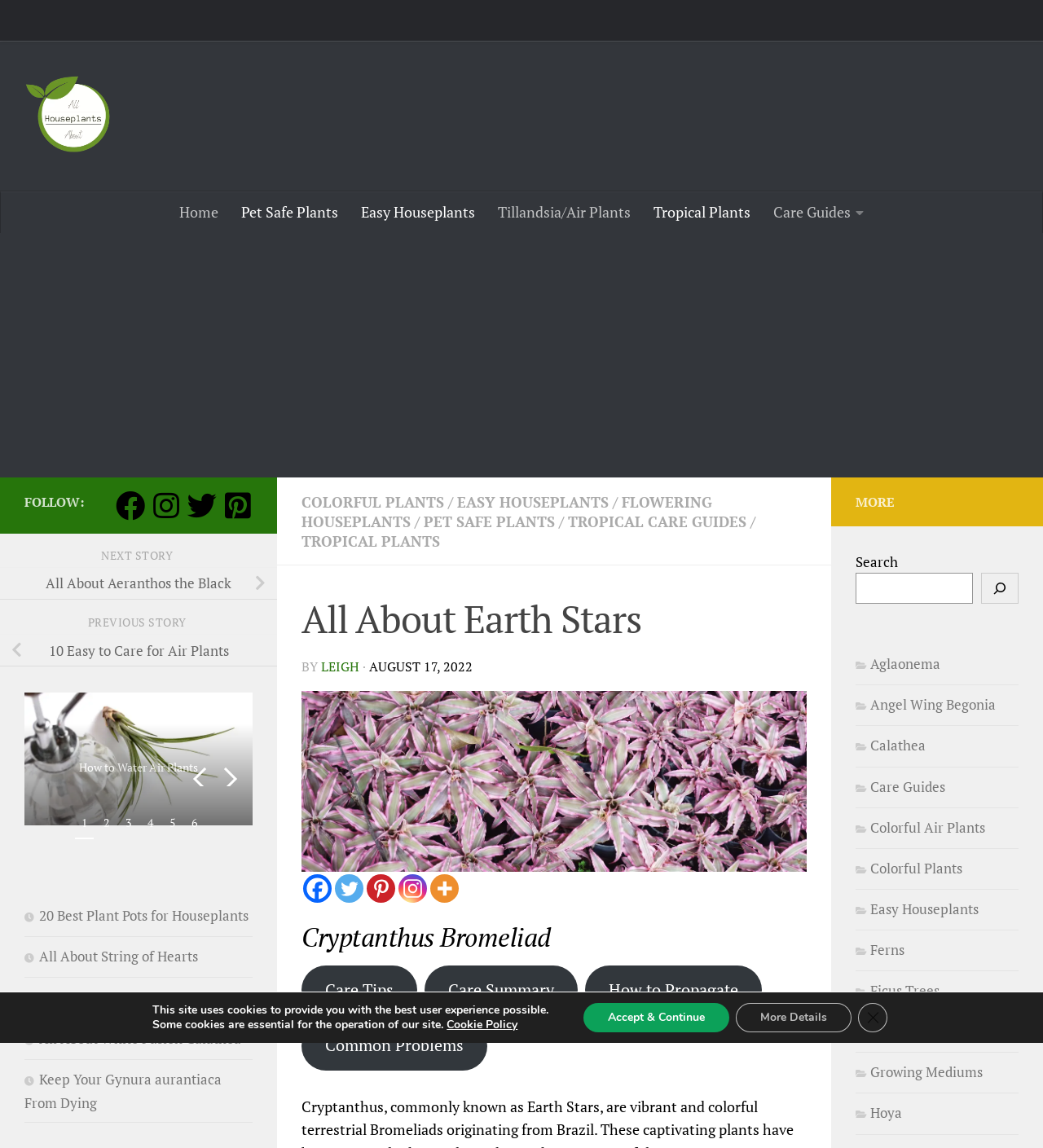Specify the bounding box coordinates of the area that needs to be clicked to achieve the following instruction: "Follow us on Facebook".

[0.111, 0.428, 0.139, 0.454]